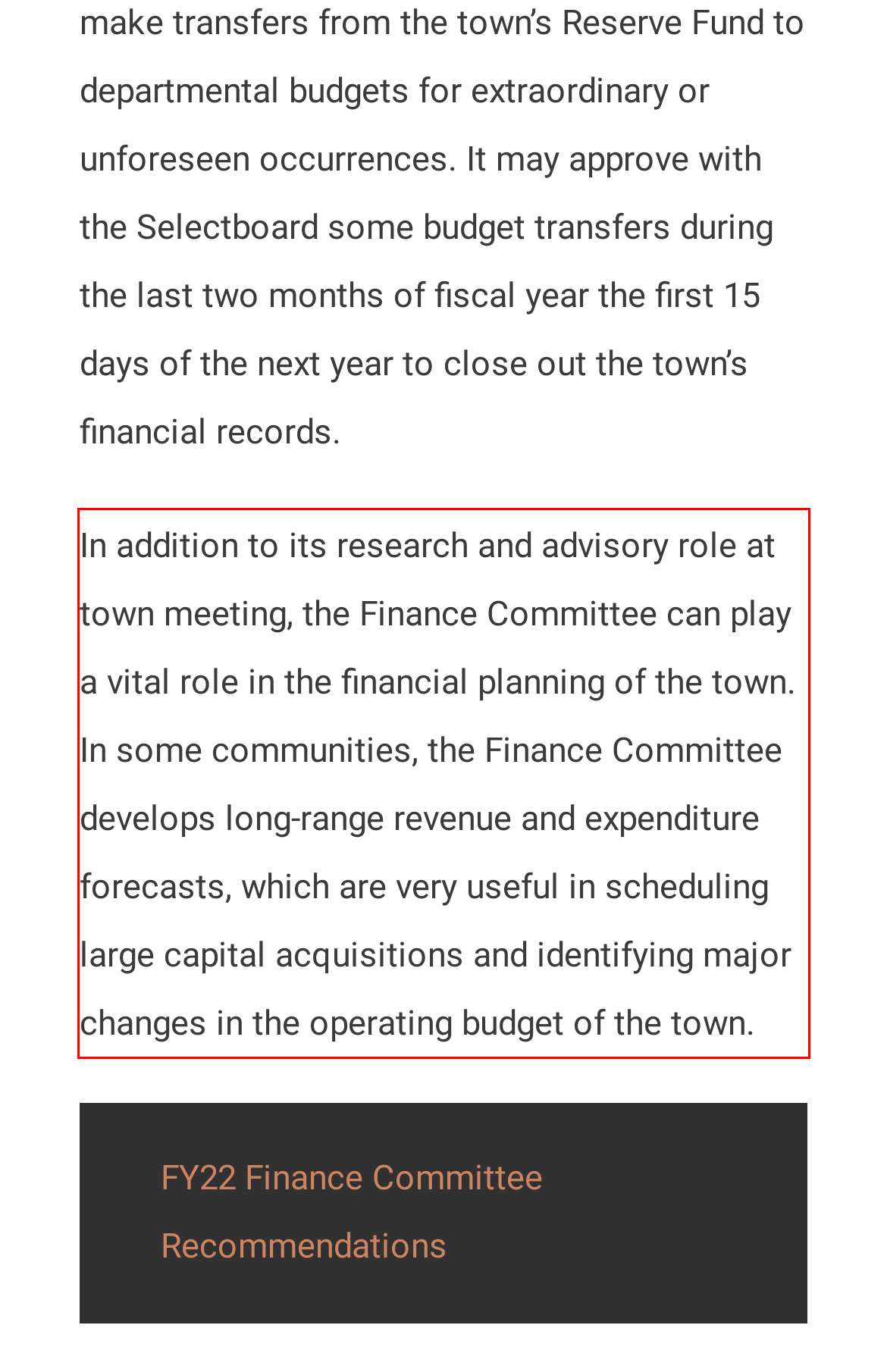You are given a screenshot with a red rectangle. Identify and extract the text within this red bounding box using OCR.

In addition to its research and advisory role at town meeting, the Finance Committee can play a vital role in the financial planning of the town. In some communities, the Finance Committee develops long-range revenue and expenditure forecasts, which are very useful in scheduling large capital acquisitions and identifying major changes in the operating budget of the town.